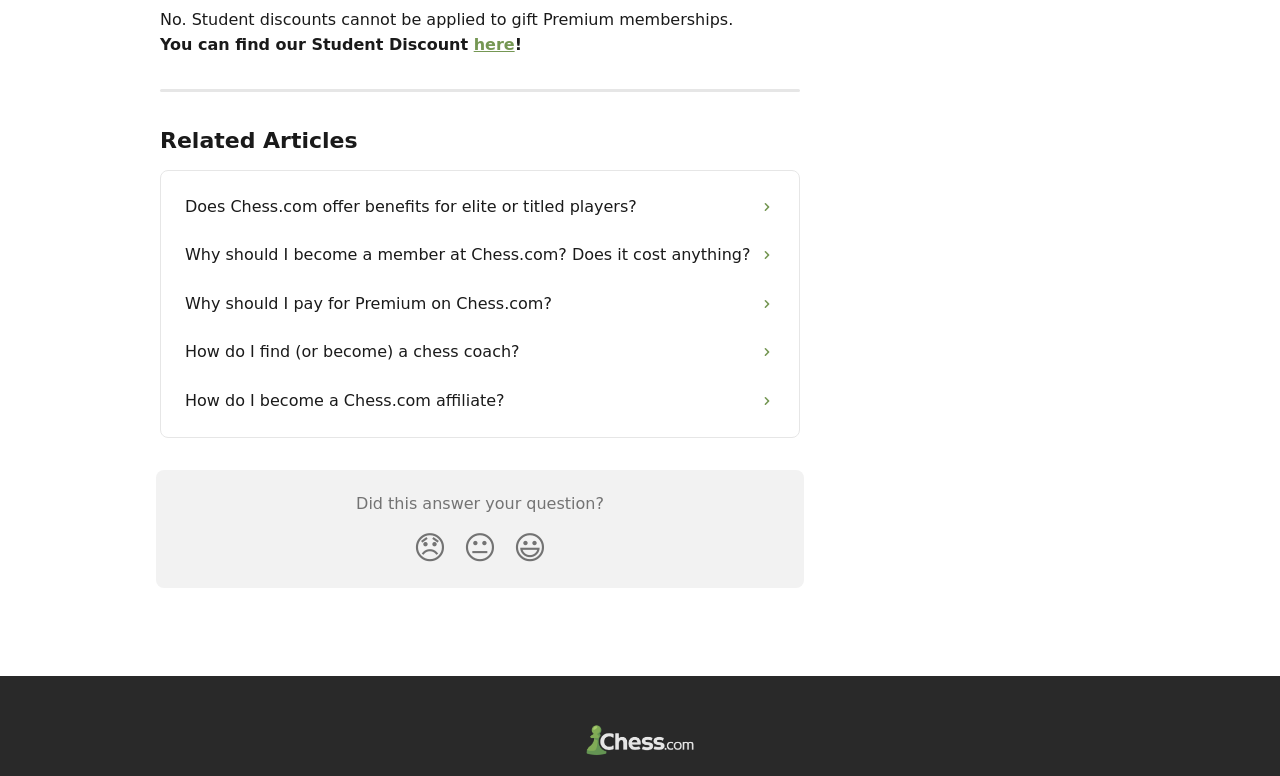Find the bounding box coordinates for the element that must be clicked to complete the instruction: "Visit the Chess.com Help Center". The coordinates should be four float numbers between 0 and 1, indicated as [left, top, right, bottom].

[0.458, 0.938, 0.542, 0.965]